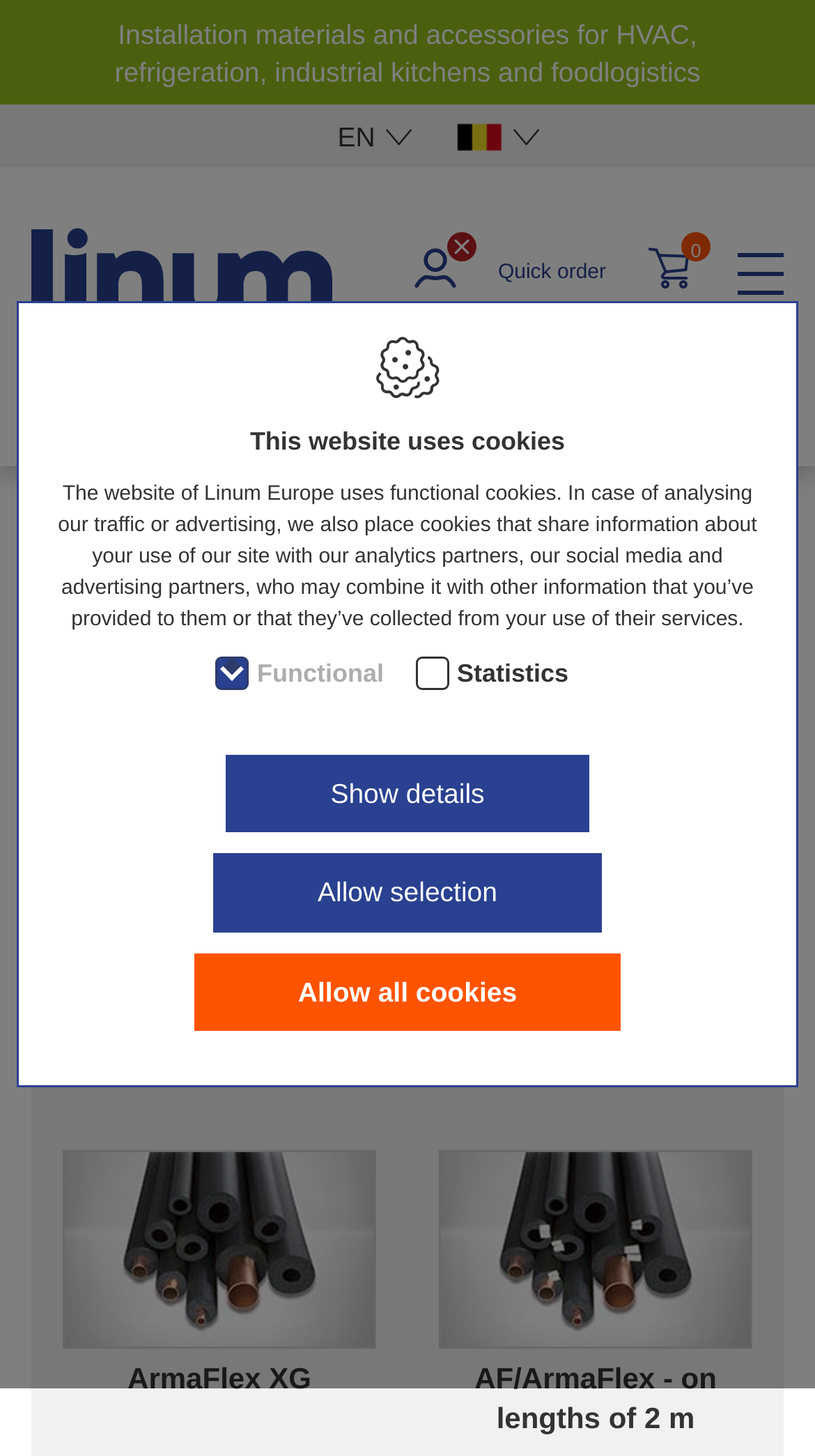How many login options are available? Observe the screenshot and provide a one-word or short phrase answer.

2